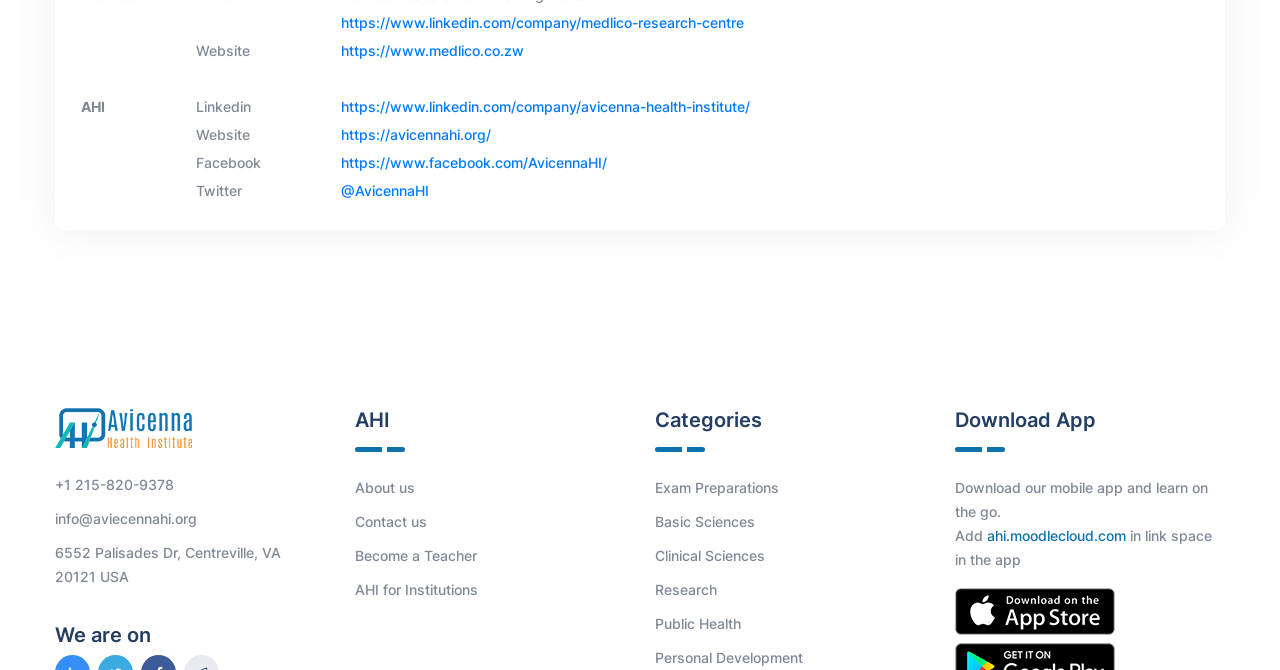What is the platform to download the Avicenna Health Institute app?
Please provide a detailed and comprehensive answer to the question.

I found the answer by looking at the 'Download App' section, where it says 'App store' and has an image of the App store logo.